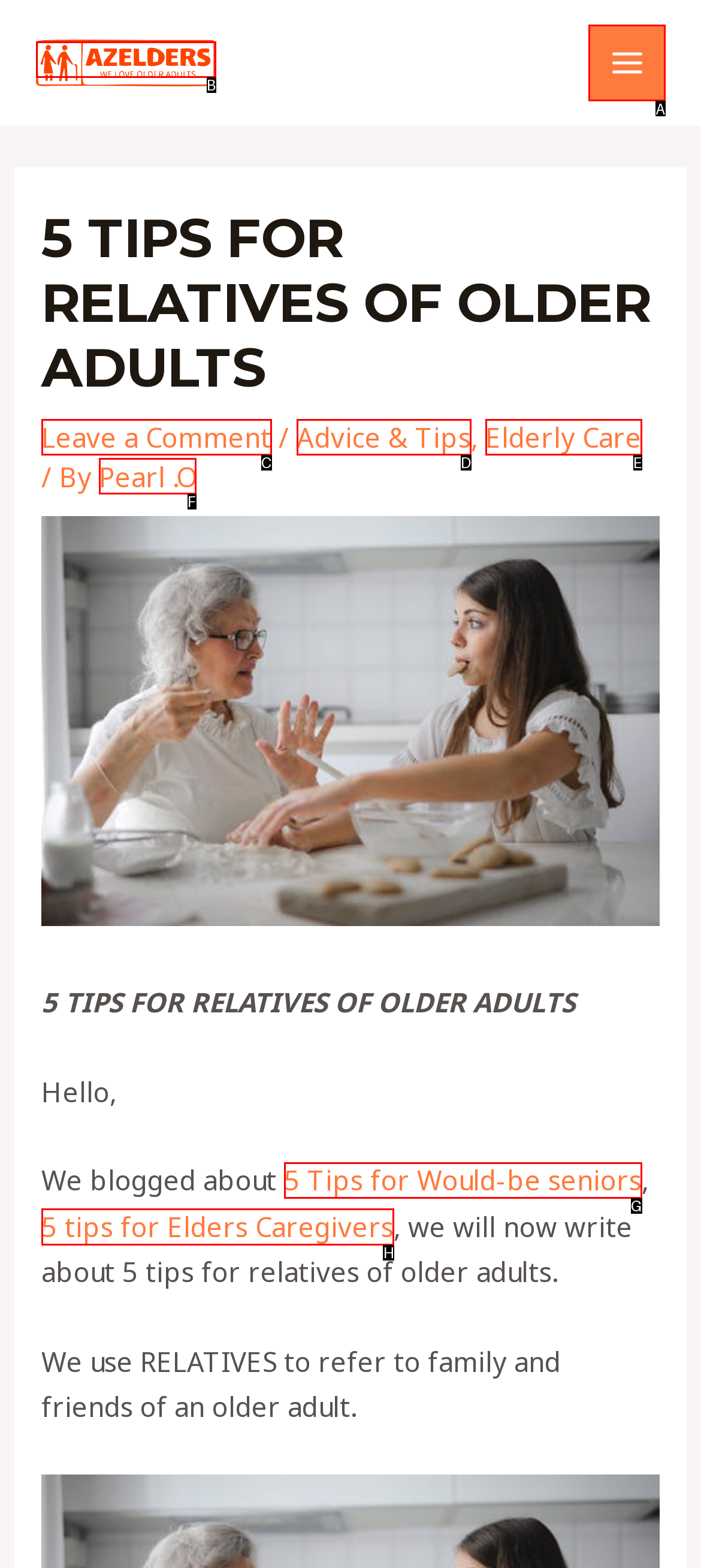Choose the HTML element that needs to be clicked for the given task: Discover the Best Portable Blood Pressure Monitors Respond by giving the letter of the chosen option.

None